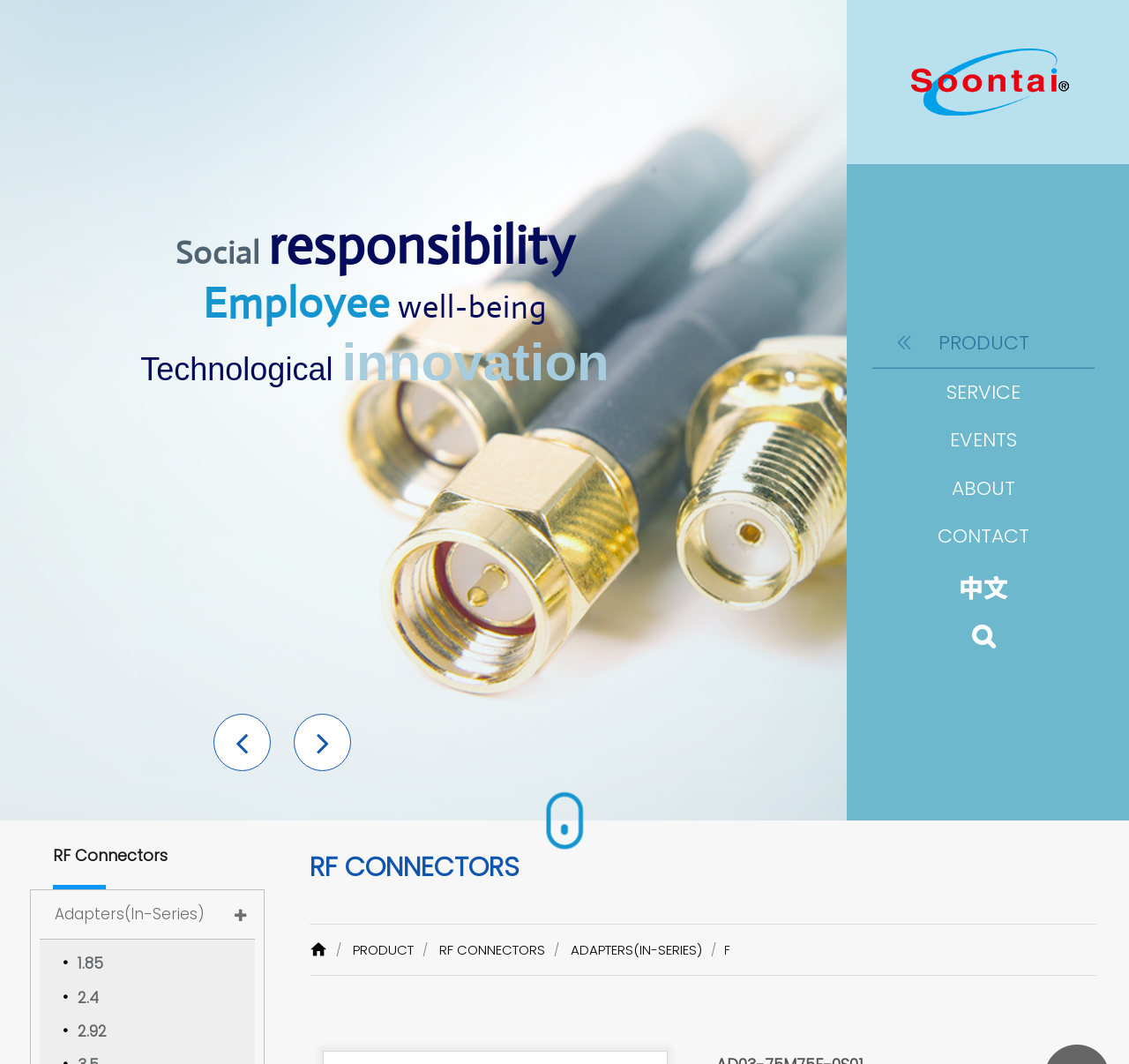Describe the entire webpage, focusing on both content and design.

The webpage appears to be the official website of SOONTAI, a company that designs and manufactures high-performance RF components. At the top-left corner, there is a list box with multiple links related to social responsibility, employee well-being, and technological innovation. Below this list box, there are two buttons, "Previous" and "Next", which are likely used for navigation.

On the top-right corner, there is a logo of SOONTAI, accompanied by a link to the company's homepage. Below the logo, there are several links to different sections of the website, including "PRODUCT", "SERVICE", "EVENTS", "ABOUT", and "CONTACT". There is also a link to a Chinese version of the website.

In the middle of the page, there is a section dedicated to RF connectors, with a heading "RF CONNECTORS" and several links to specific types of connectors, such as adapters and cable assemblies. There are also images scattered throughout this section, likely showcasing the company's products.

At the bottom of the page, there are more links to specific products, including RF connectors, adapters, and cable assemblies. The page appears to be a product catalog or a gateway to the company's product offerings.